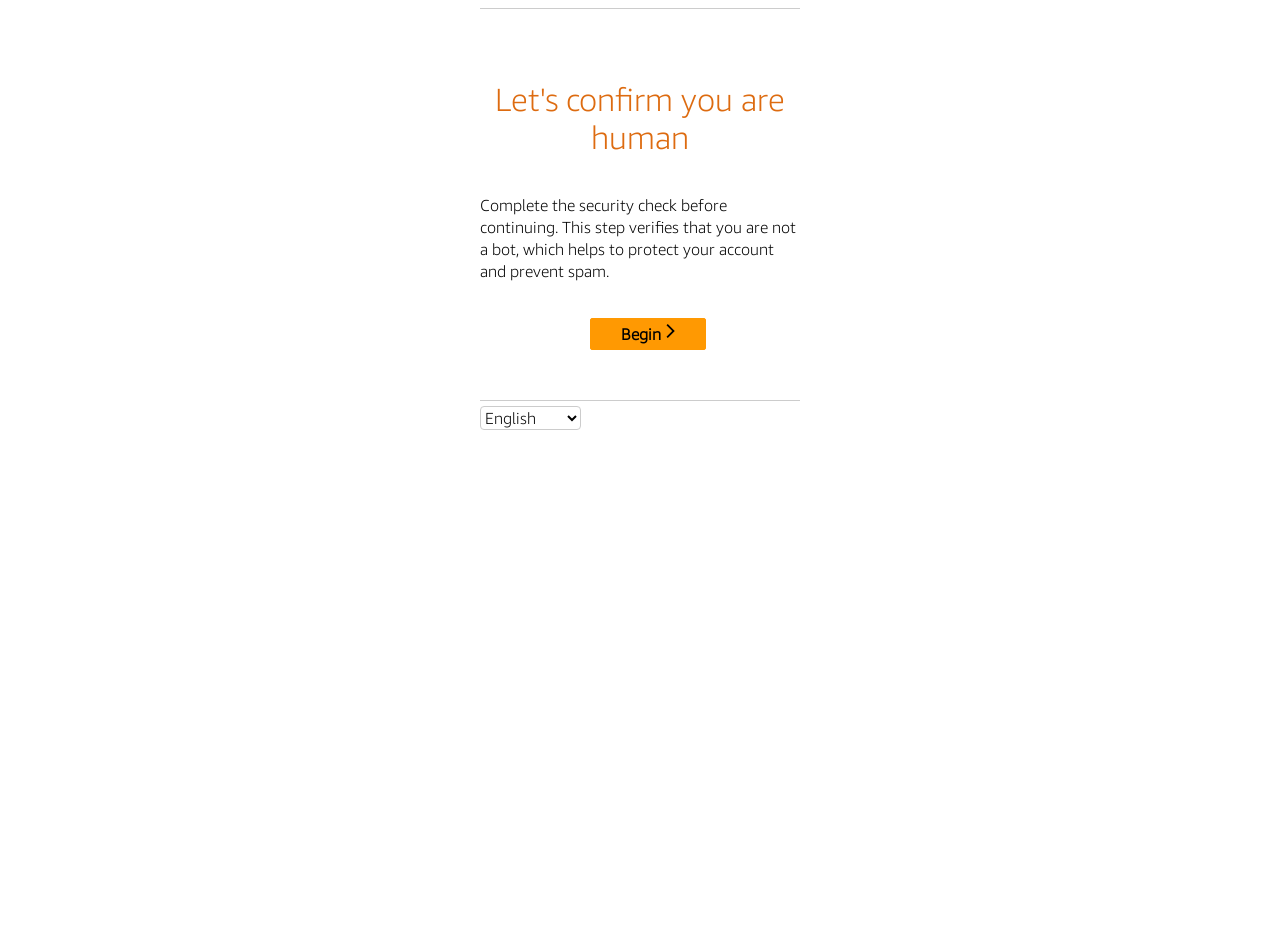Find the bounding box of the UI element described as: "Begin". The bounding box coordinates should be given as four float values between 0 and 1, i.e., [left, top, right, bottom].

[0.461, 0.34, 0.552, 0.374]